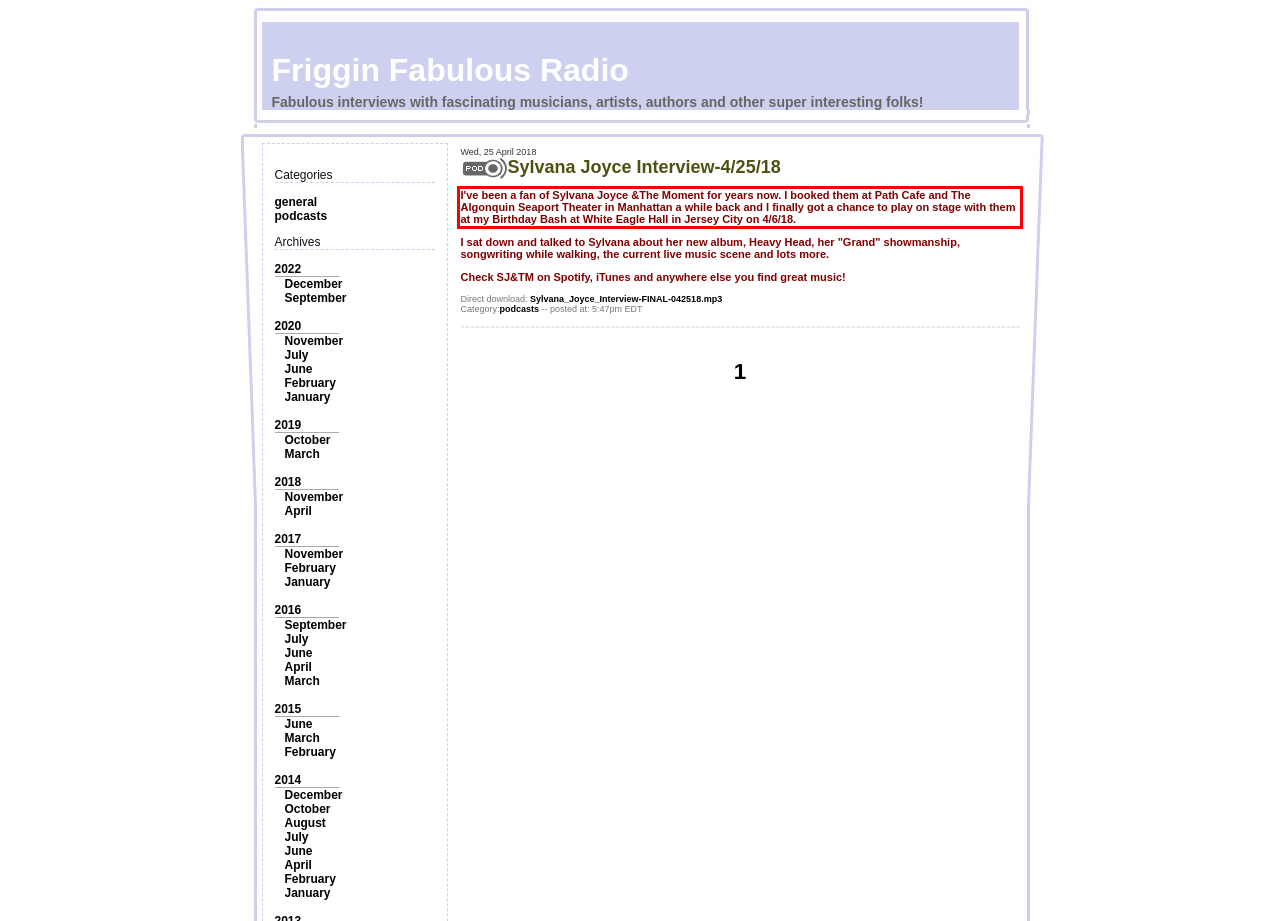The screenshot you have been given contains a UI element surrounded by a red rectangle. Use OCR to read and extract the text inside this red rectangle.

I've been a fan of Sylvana Joyce &The Moment for years now. I booked them at Path Cafe and The Algonquin Seaport Theater in Manhattan a while back and I finally got a chance to play on stage with them at my Birthday Bash at White Eagle Hall in Jersey City on 4/6/18.